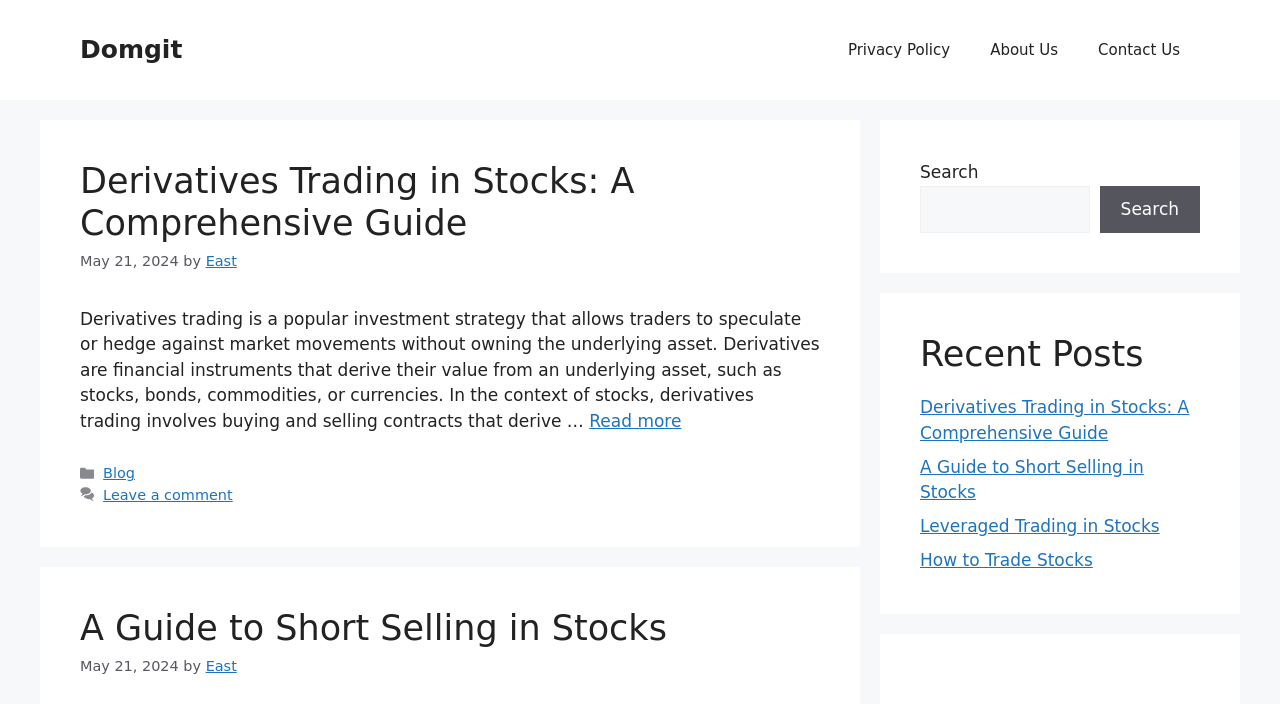Show the bounding box coordinates for the HTML element as described: "East".

[0.161, 0.934, 0.185, 0.957]